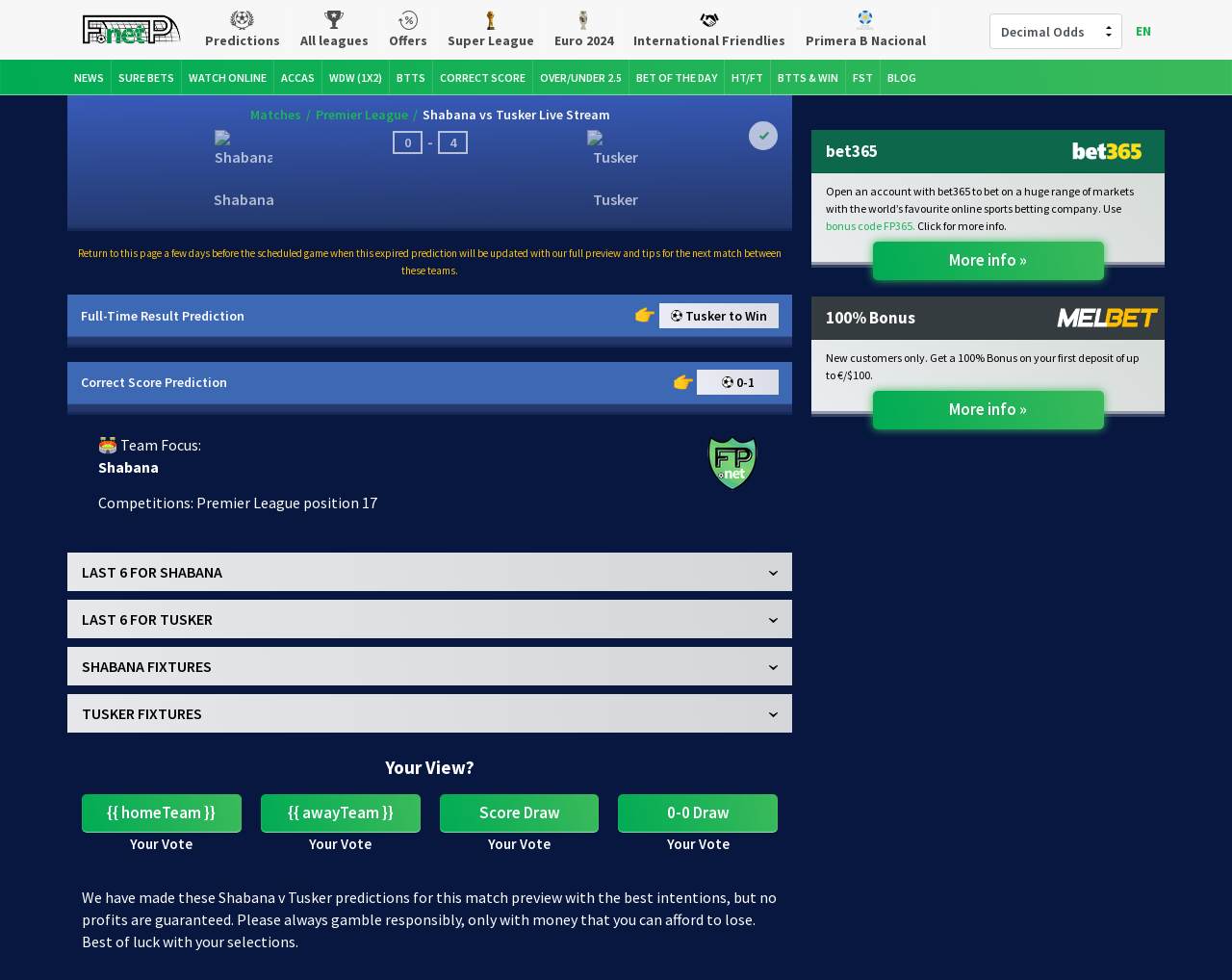What is the current league position of Shabana?
Answer briefly with a single word or phrase based on the image.

17